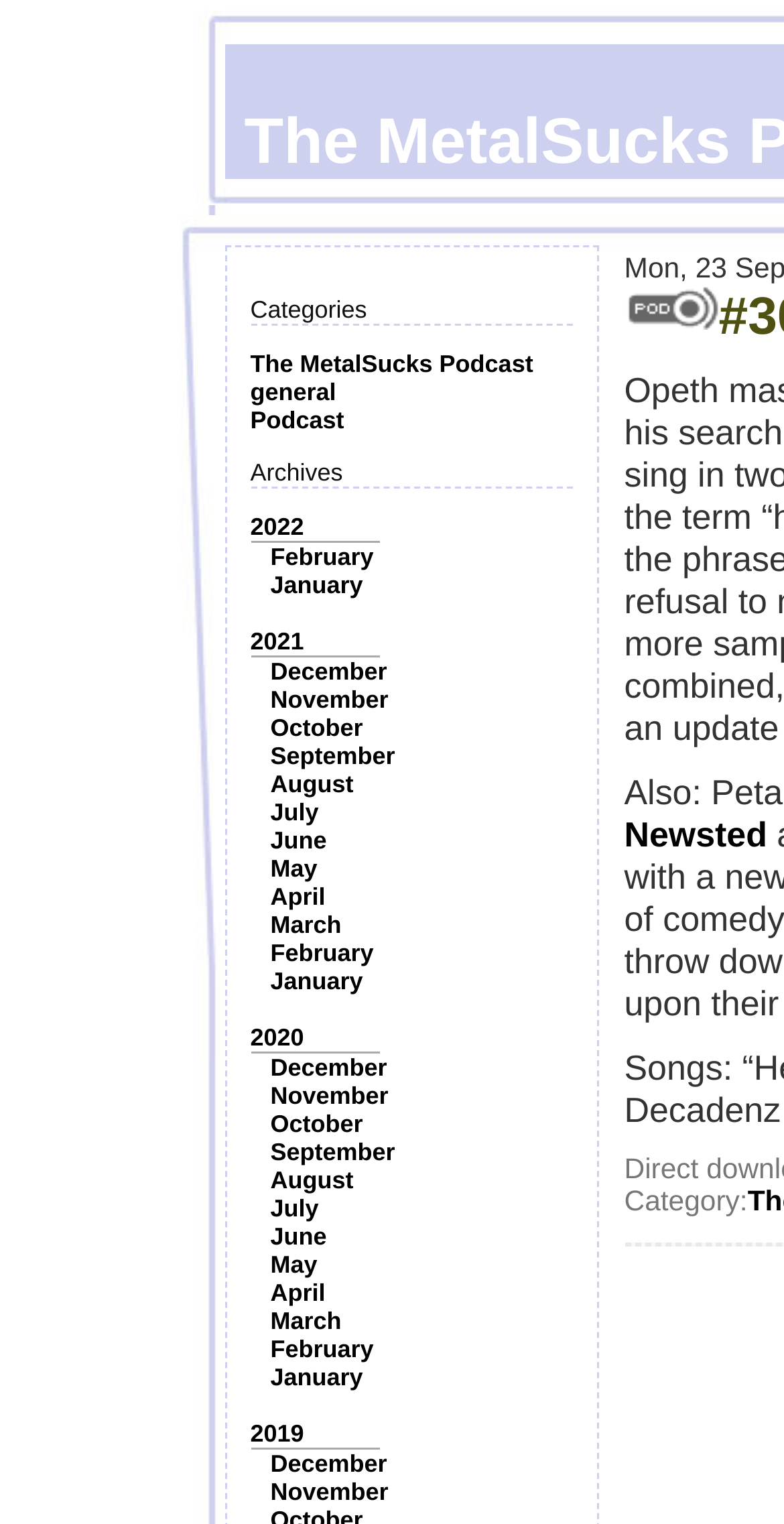Identify and provide the bounding box for the element described by: "November".

[0.345, 0.97, 0.495, 0.988]